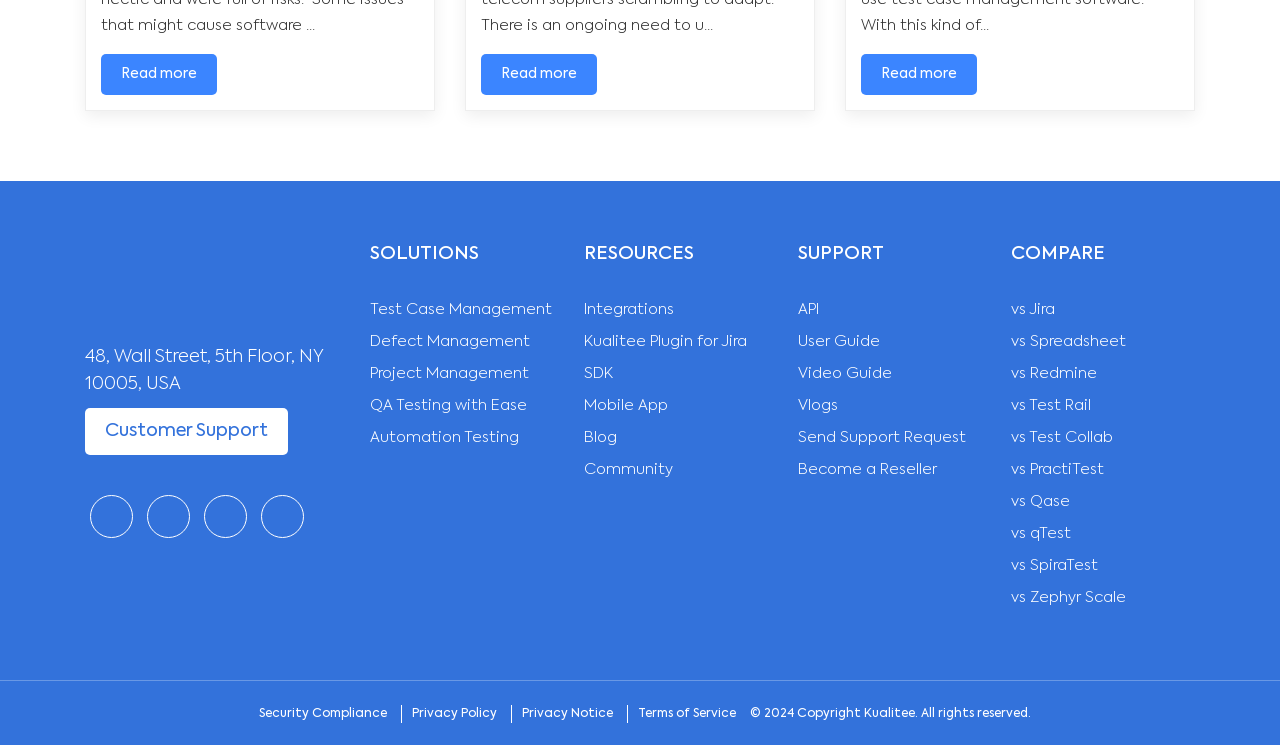What is the name of the company?
Provide an in-depth and detailed explanation in response to the question.

I found the name of the company by looking at the image element with the text 'logo' which is located at the top of the webpage and seems to be the logo of the company.